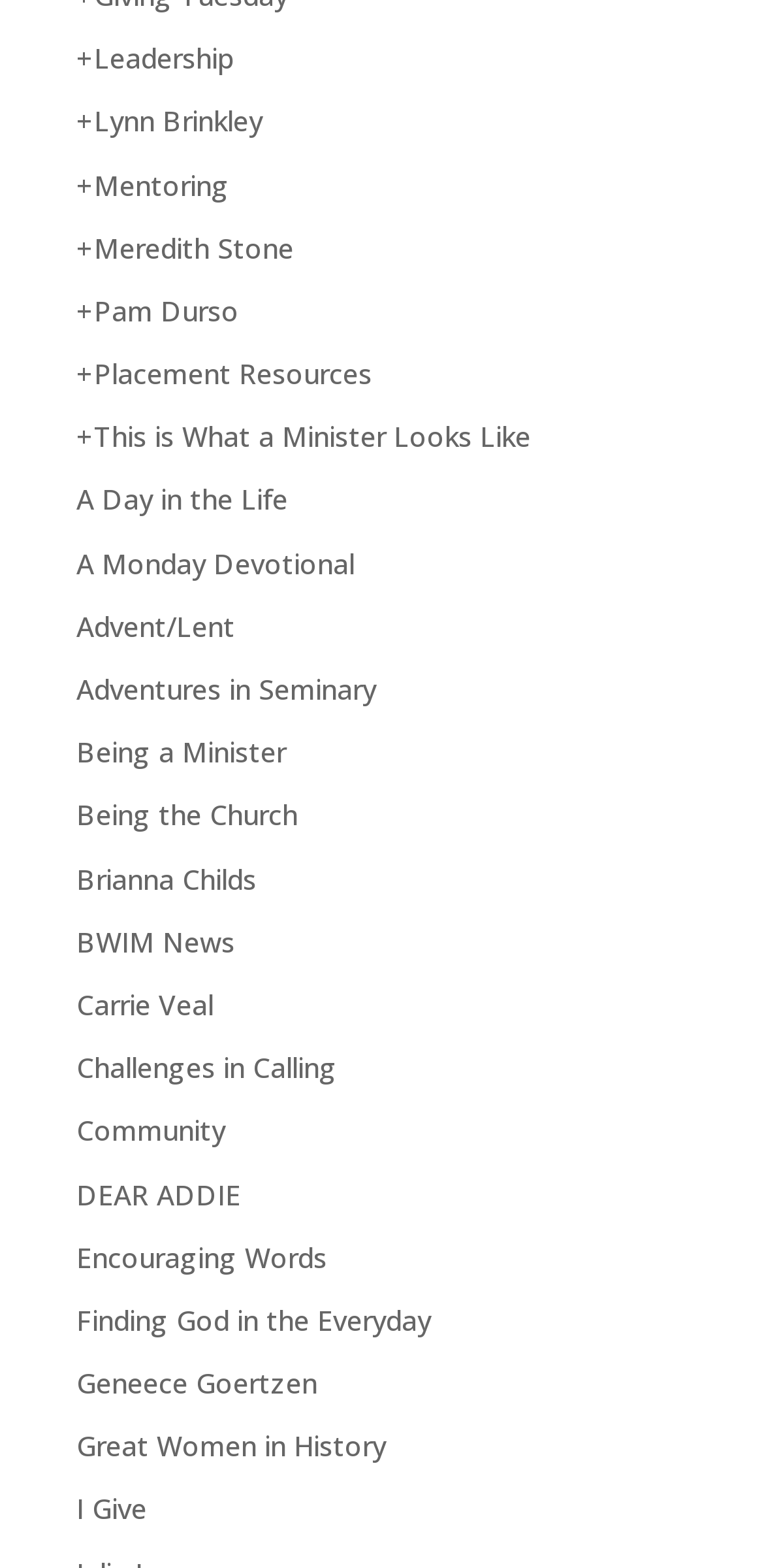Please locate the bounding box coordinates of the element that should be clicked to complete the given instruction: "Check out I Give".

[0.1, 0.951, 0.192, 0.974]